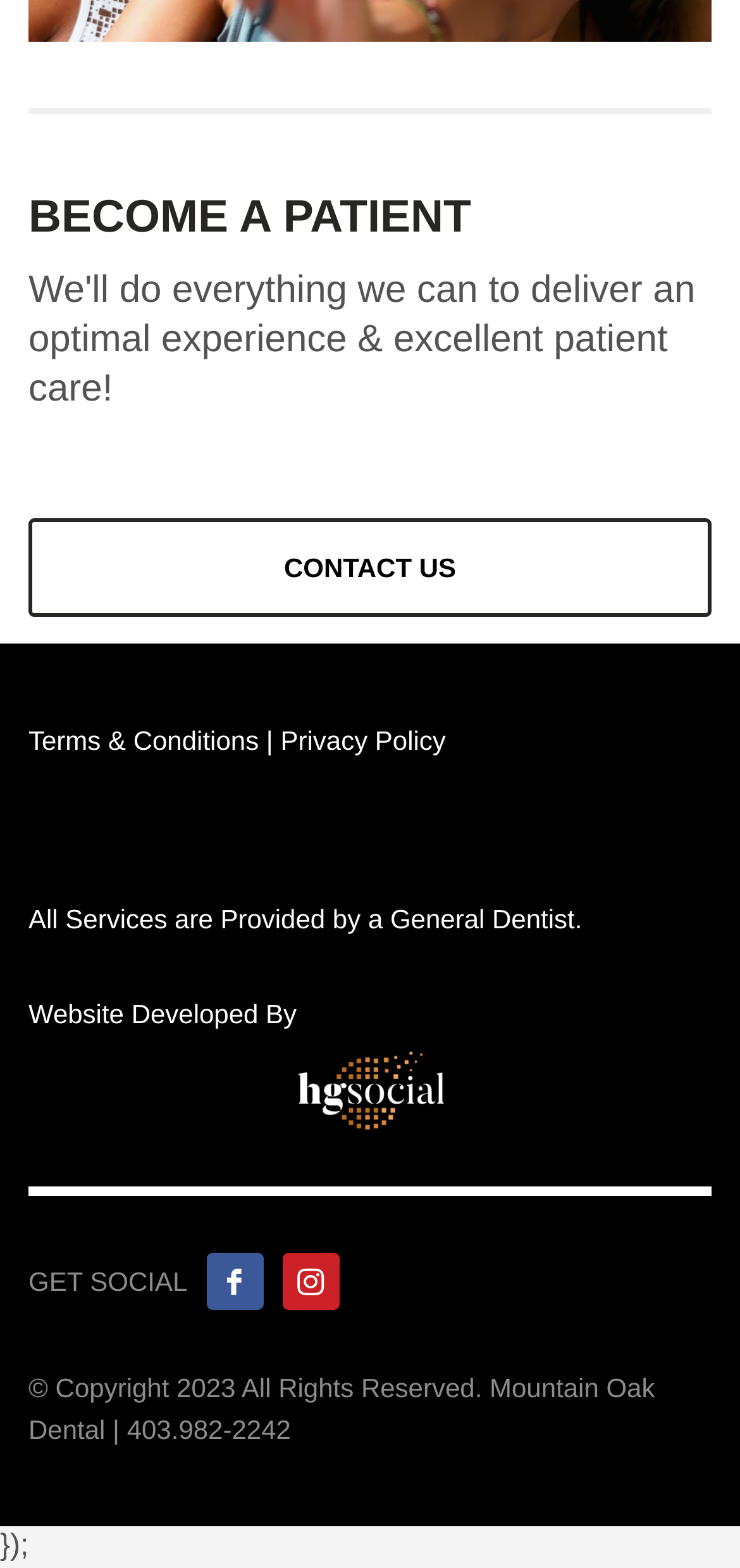What are the two policies mentioned at the bottom of the webpage?
Please respond to the question with as much detail as possible.

The two policies are mentioned at the bottom of the webpage, under the 'contentinfo' section, as links.